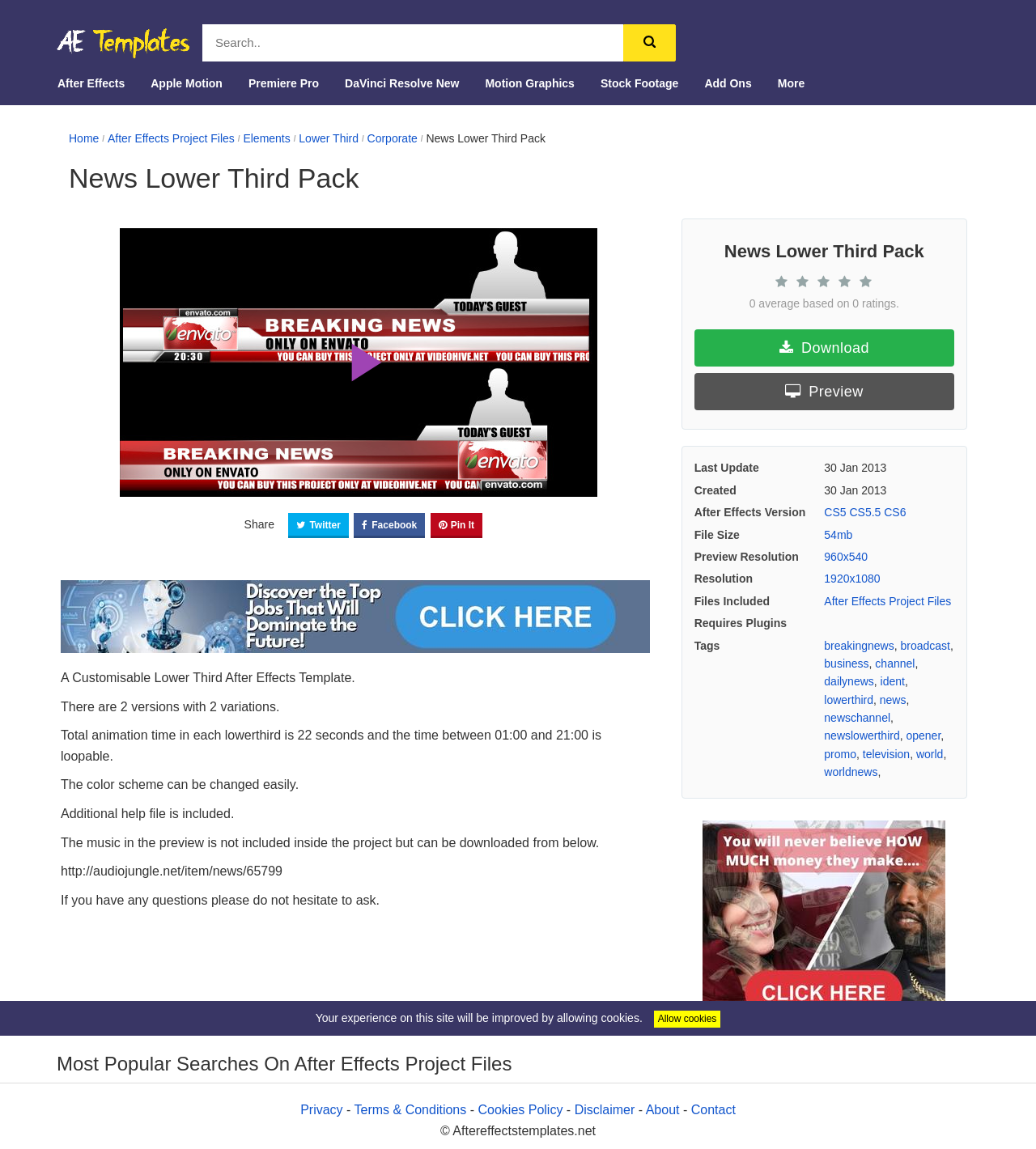Please specify the bounding box coordinates of the clickable section necessary to execute the following command: "Search for templates".

[0.195, 0.021, 0.602, 0.054]